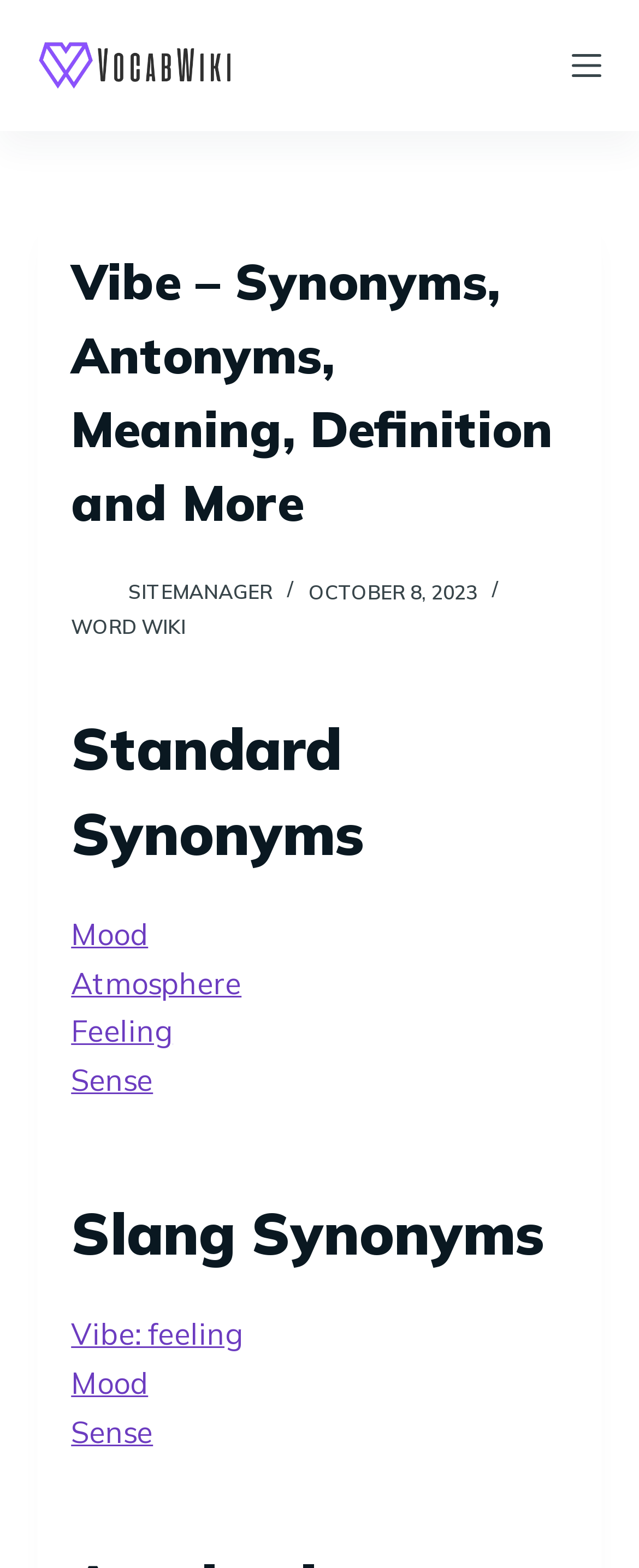Respond with a single word or phrase for the following question: 
What is the date displayed on the webpage?

OCTOBER 8, 2023